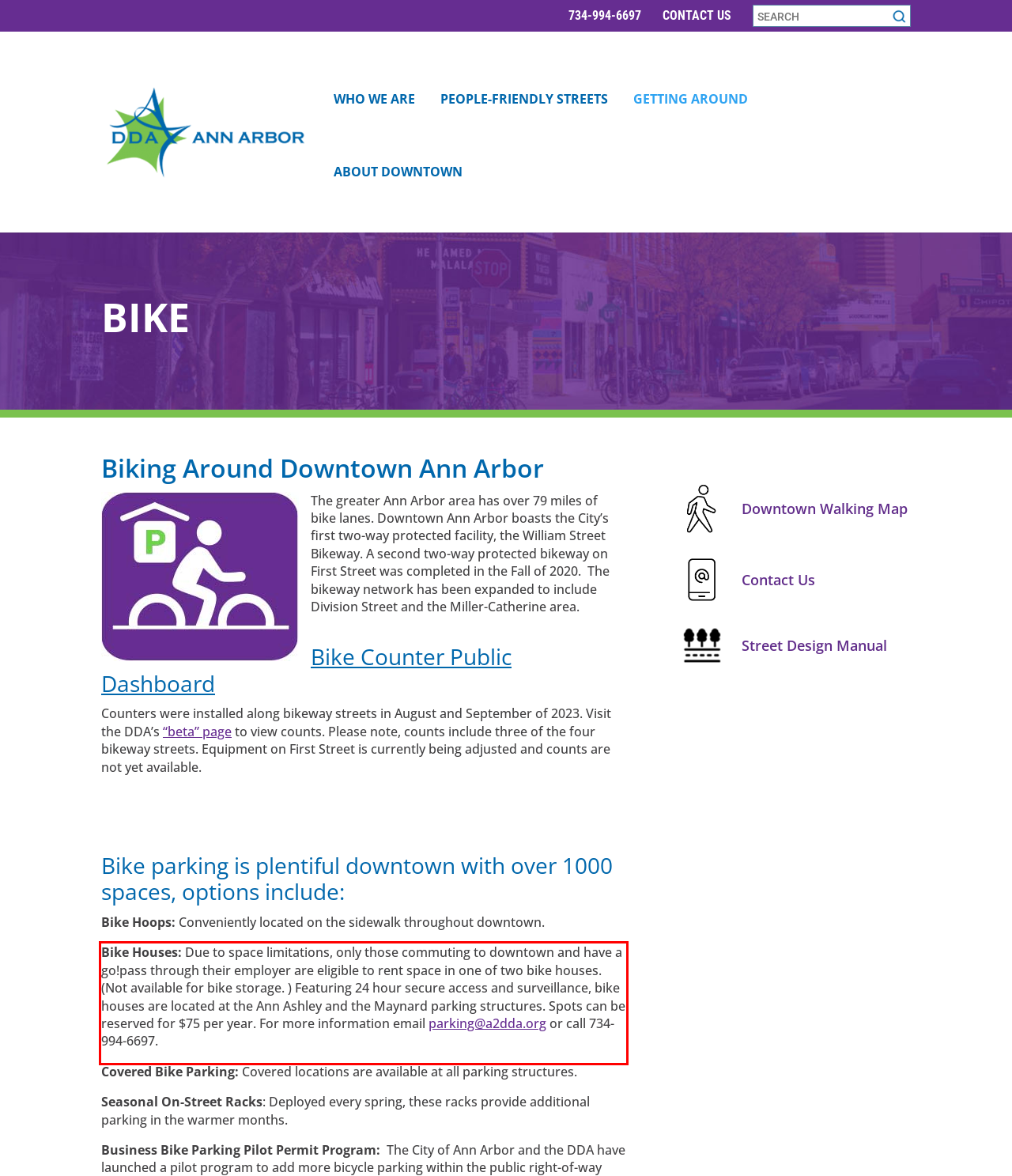You are given a webpage screenshot with a red bounding box around a UI element. Extract and generate the text inside this red bounding box.

Bike Houses: Due to space limitations, only those commuting to downtown and have a go!pass through their employer are eligible to rent space in one of two bike houses. (Not available for bike storage. ) Featuring 24 hour secure access and surveillance, bike houses are located at the Ann Ashley and the Maynard parking structures. Spots can be reserved for $75 per year. For more information email parking@a2dda.org or call 734-994-6697.